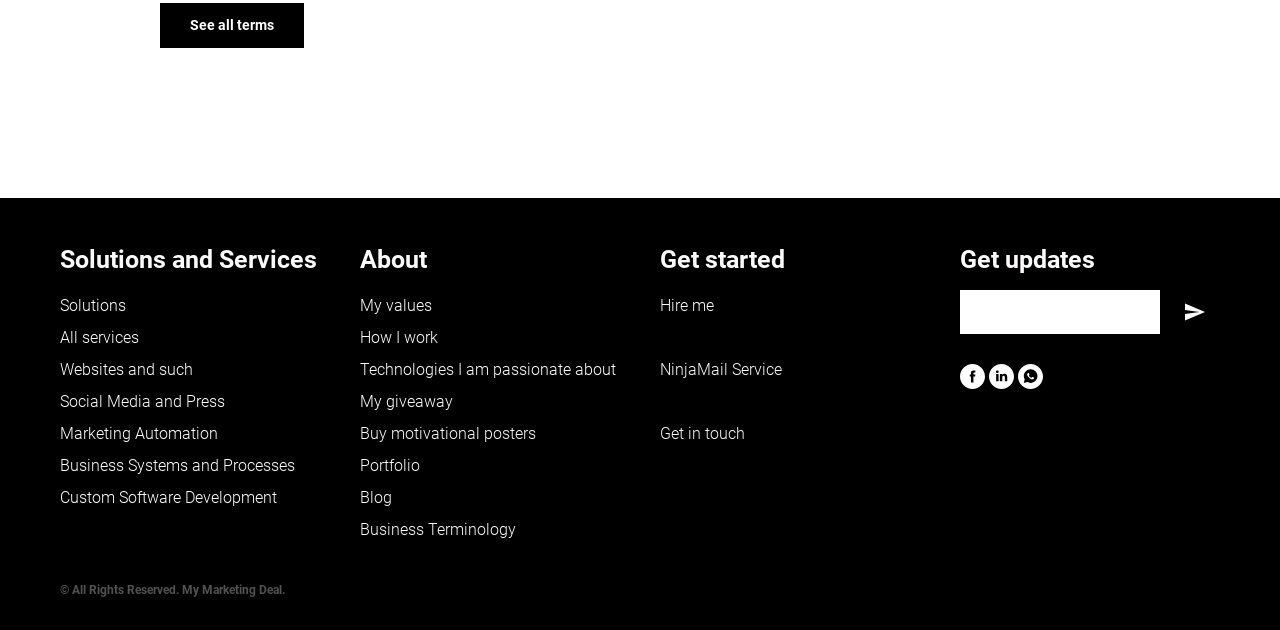Locate the bounding box coordinates of the area where you should click to accomplish the instruction: "Get in touch with the author".

[0.516, 0.674, 0.582, 0.704]